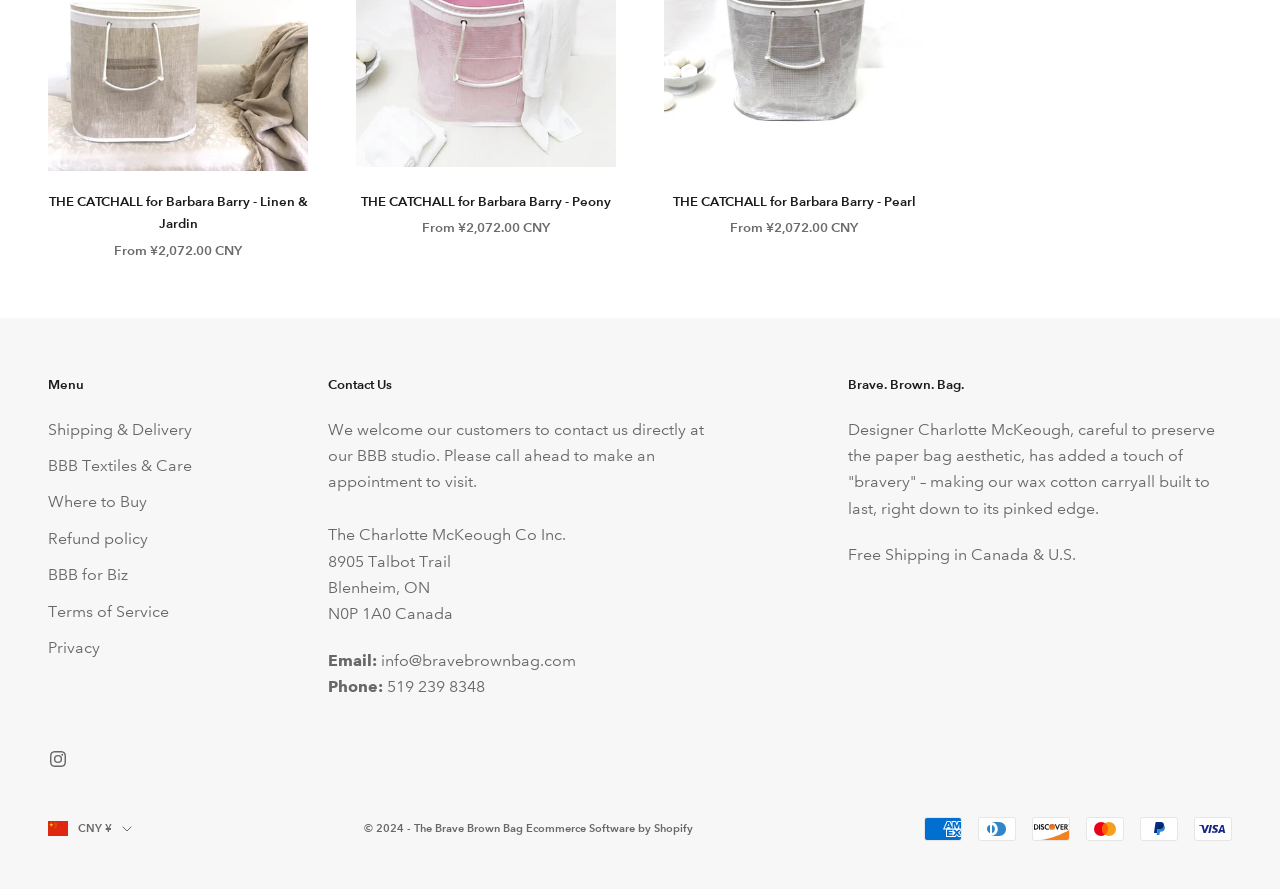Determine the bounding box coordinates for the UI element described. Format the coordinates as (top-left x, top-left y, bottom-right x, bottom-right y) and ensure all values are between 0 and 1. Element description: BBB Textiles & Care

[0.038, 0.513, 0.15, 0.534]